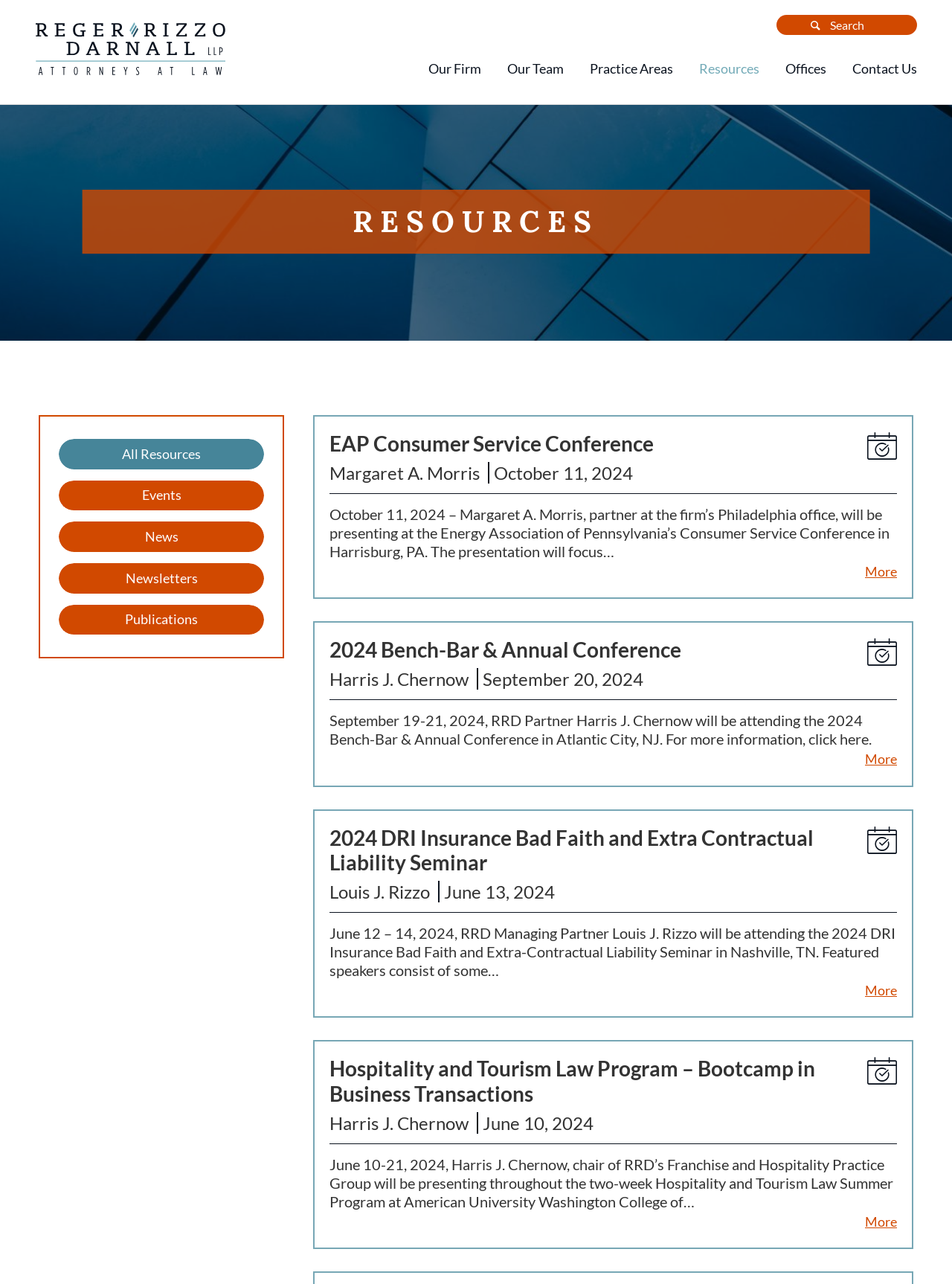Please answer the following question using a single word or phrase: What is the name of the law firm?

Reger Rizzo & Darnall LLP